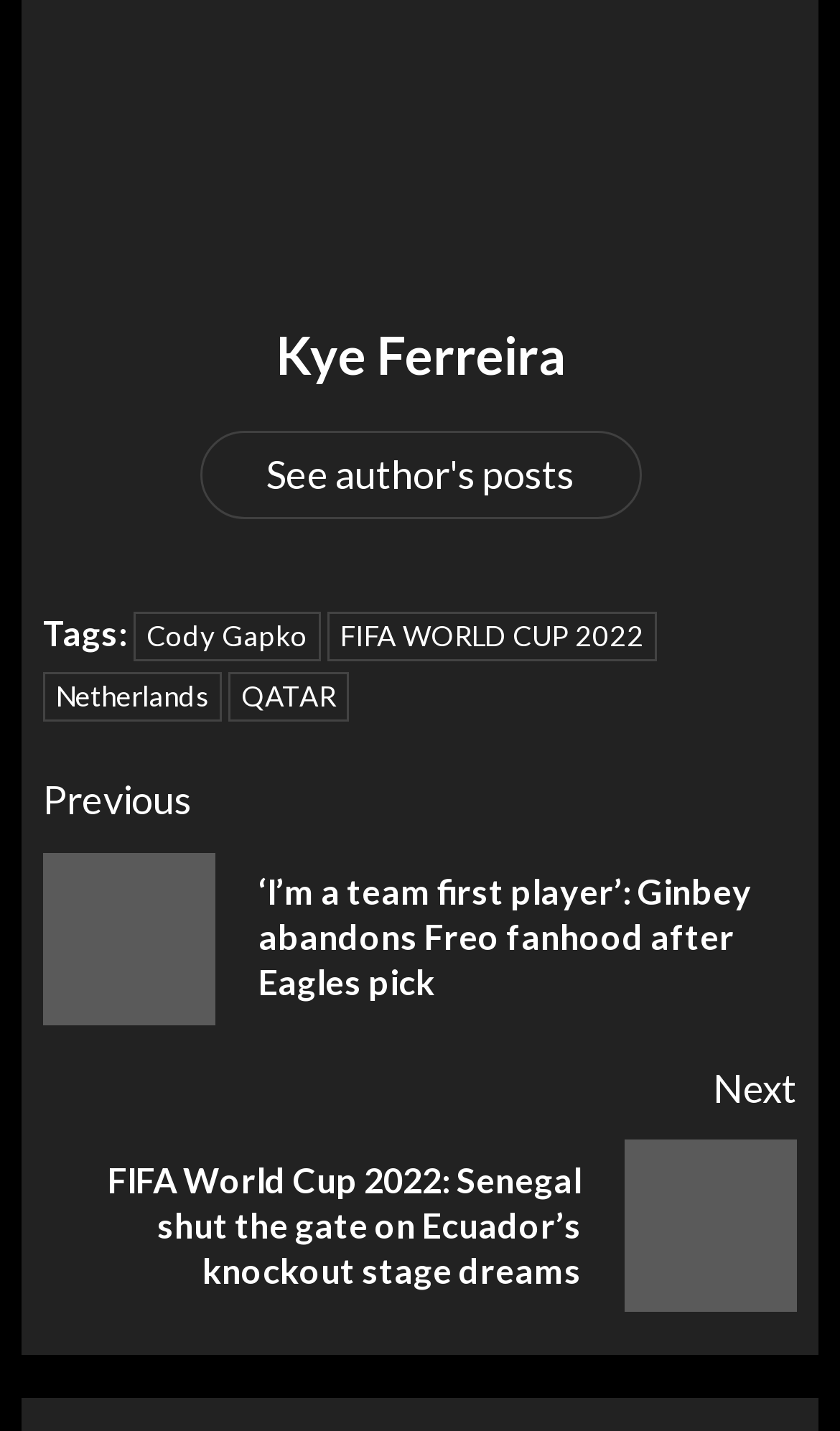Provide a brief response to the question below using one word or phrase:
What is the title of the previous post?

'I’m a team first player’: Ginbey abandons Freo fanhood after Eagles pick